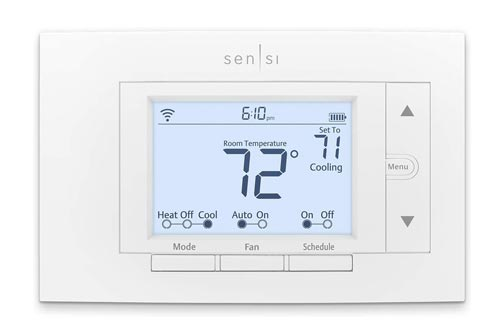What is the desired cooling set point?
Provide a fully detailed and comprehensive answer to the question.

The desired cooling set point is shown on the thermostat's interface, indicating that the user wants the room temperature to be 71°F.